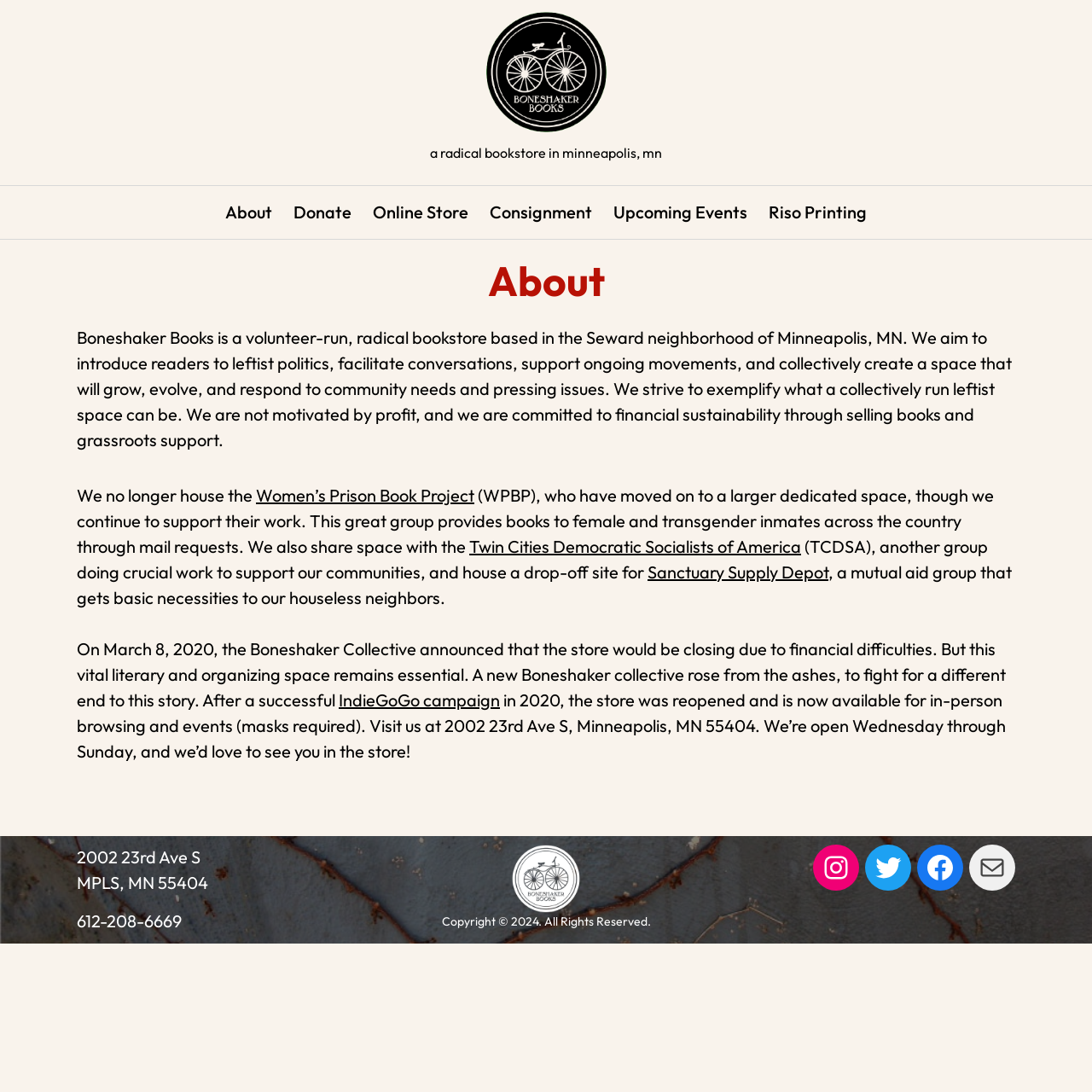What is the bookstore's phone number?
Please respond to the question with as much detail as possible.

I determined the answer by looking at the StaticText element with the text '612-208-6669' at the bottom of the page, which is likely the phone number of the bookstore.